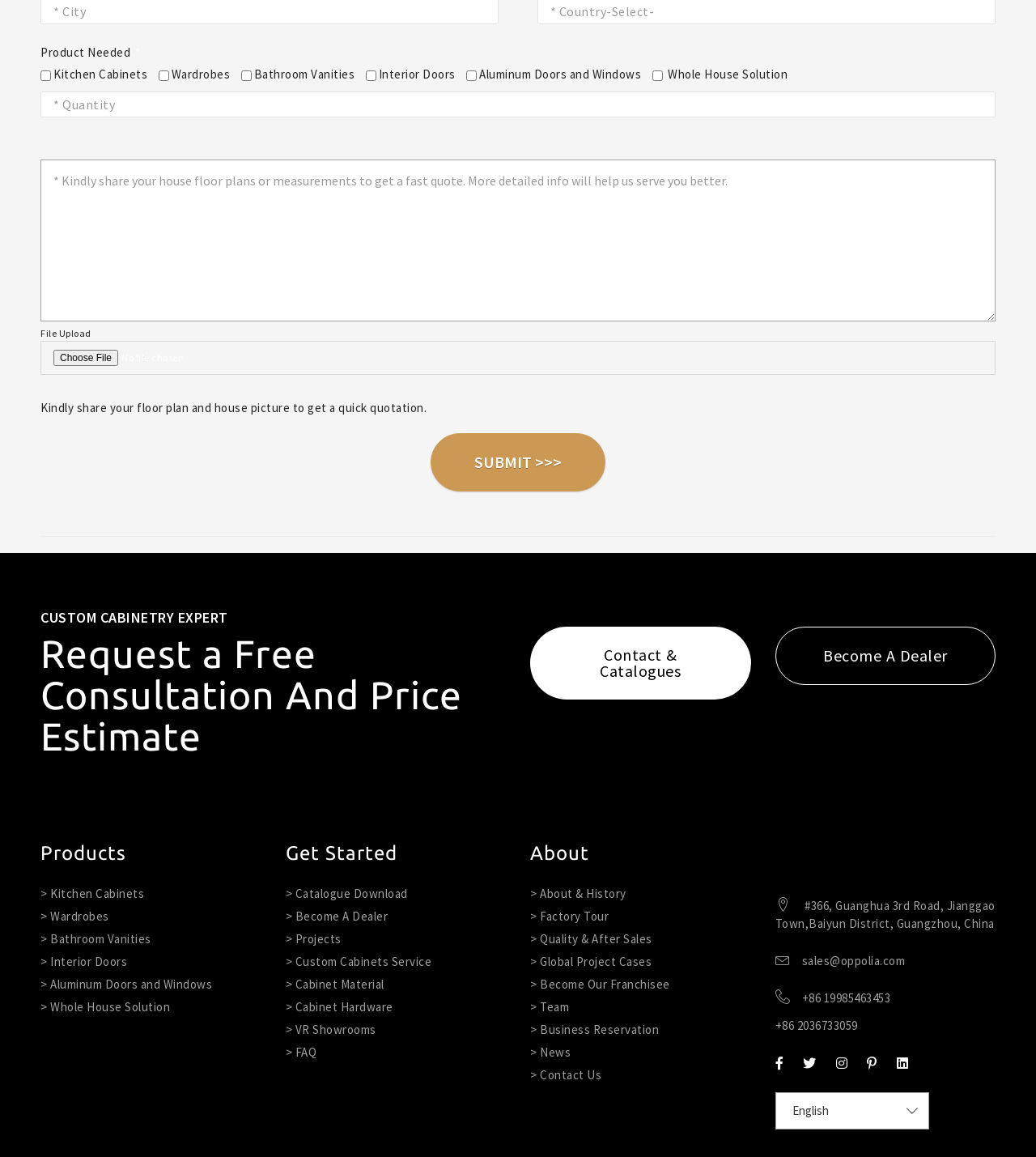Identify and provide the bounding box for the element described by: "Instagram".

[0.807, 0.908, 0.818, 0.93]